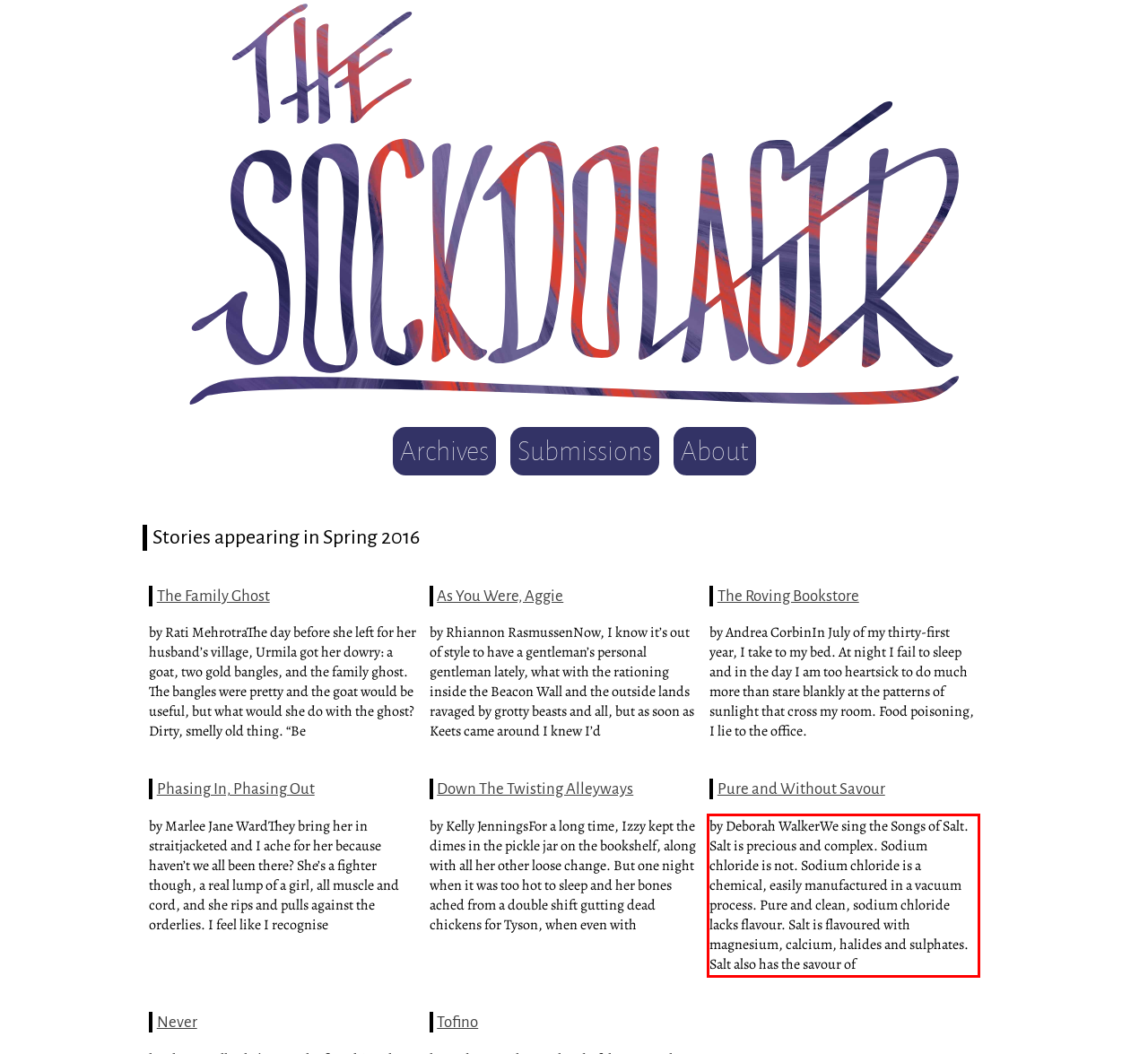You are given a screenshot of a webpage with a UI element highlighted by a red bounding box. Please perform OCR on the text content within this red bounding box.

by Deborah WalkerWe sing the Songs of Salt. Salt is precious and complex. Sodium chloride is not. Sodium chloride is a chemical, easily manufactured in a vacuum process. Pure and clean, sodium chloride lacks flavour. Salt is flavoured with magnesium, calcium, halides and sulphates. Salt also has the savour of